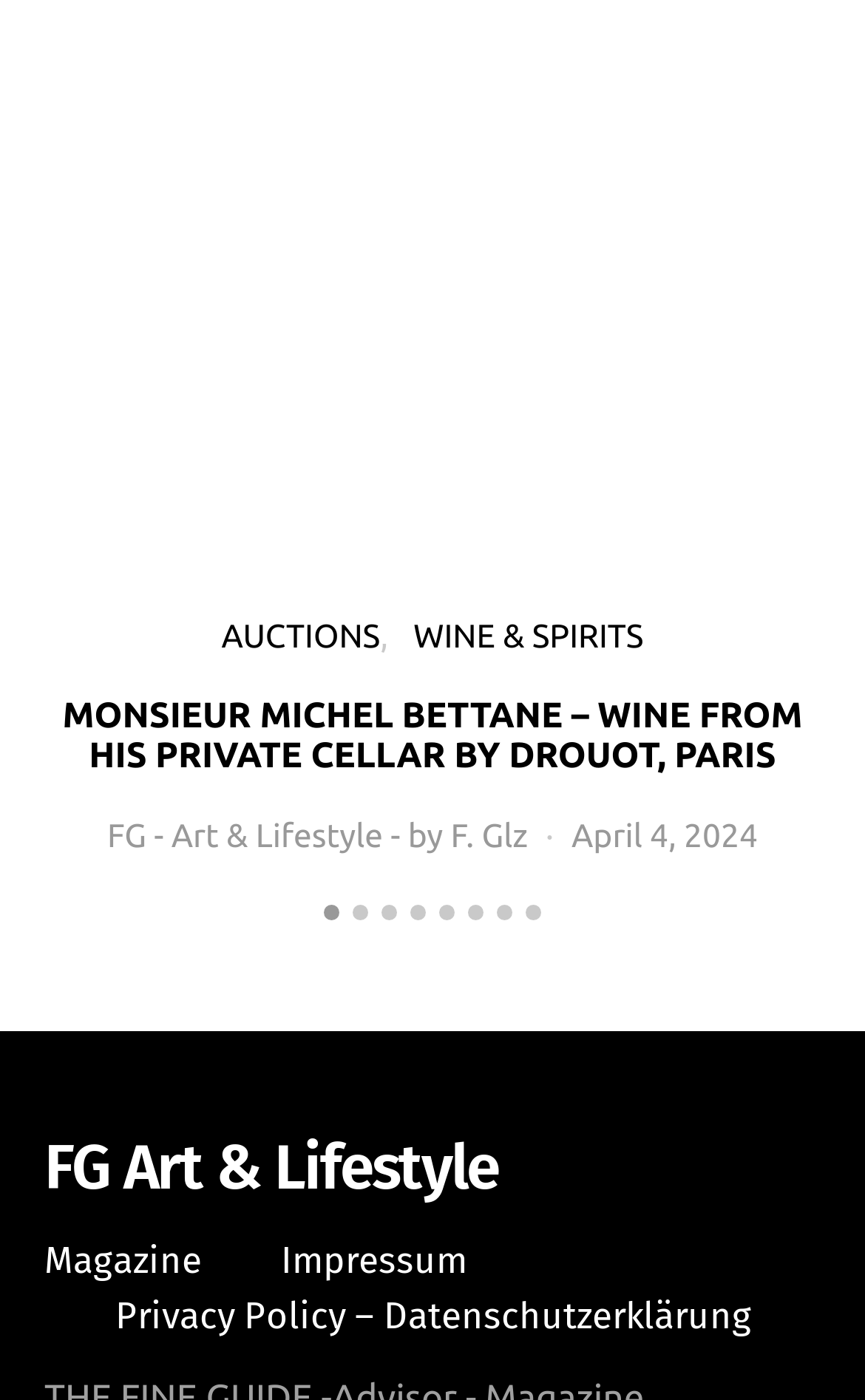Provide your answer to the question using just one word or phrase: How many navigation buttons are there?

8